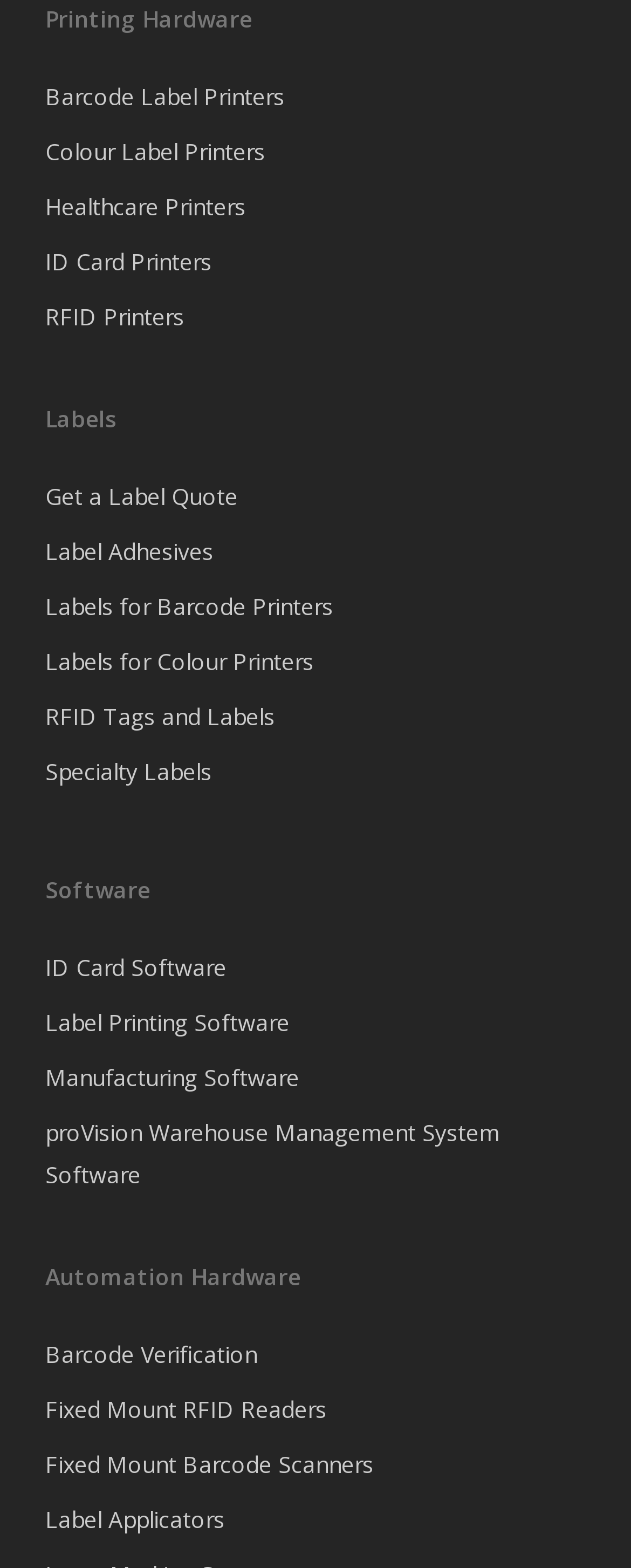Identify the bounding box of the HTML element described here: "alt="homepage"". Provide the coordinates as four float numbers between 0 and 1: [left, top, right, bottom].

None